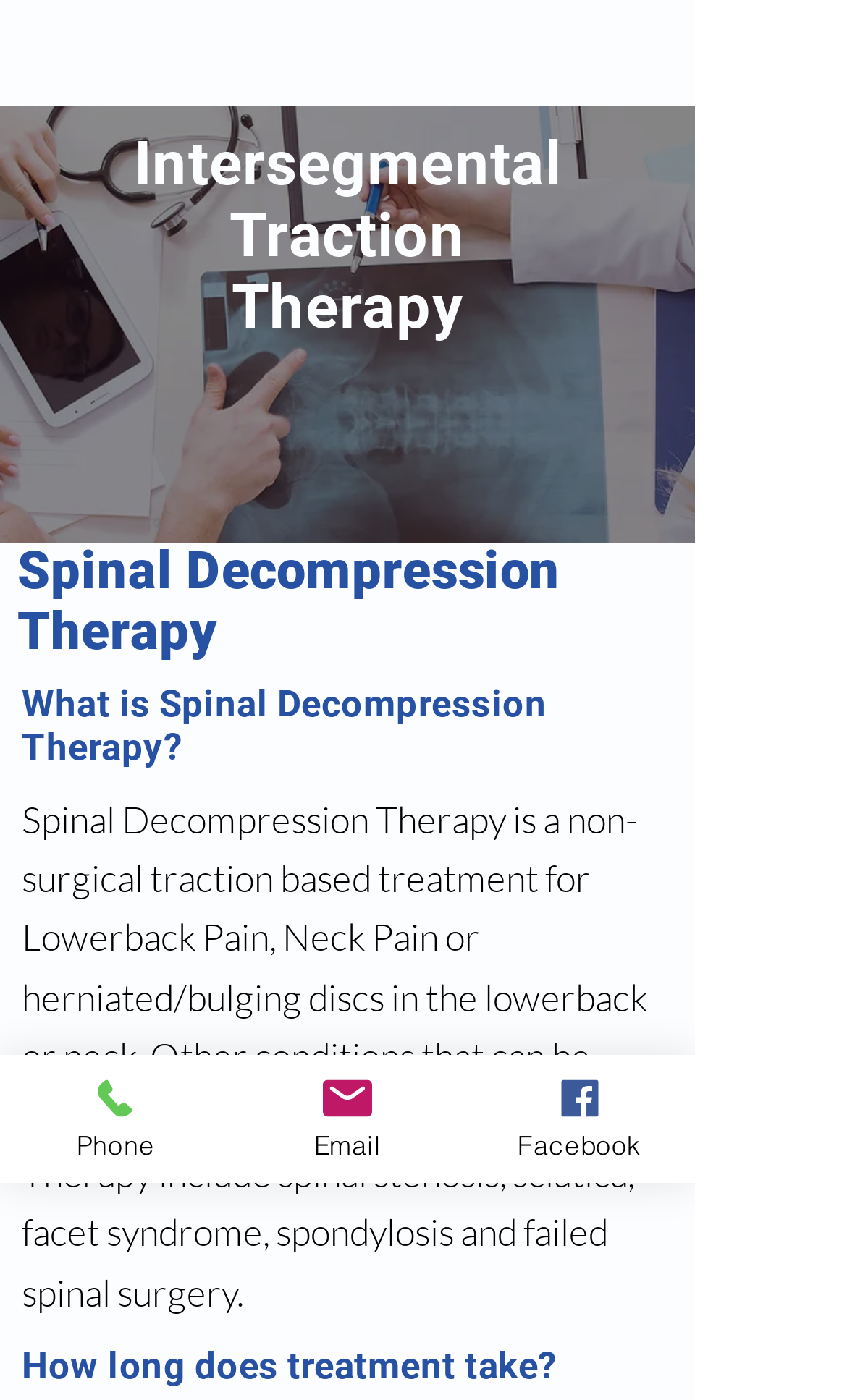Reply to the question below using a single word or brief phrase:
What is the position of the 'Schedule an Appointment' link?

Above the 'How long does treatment take?' heading